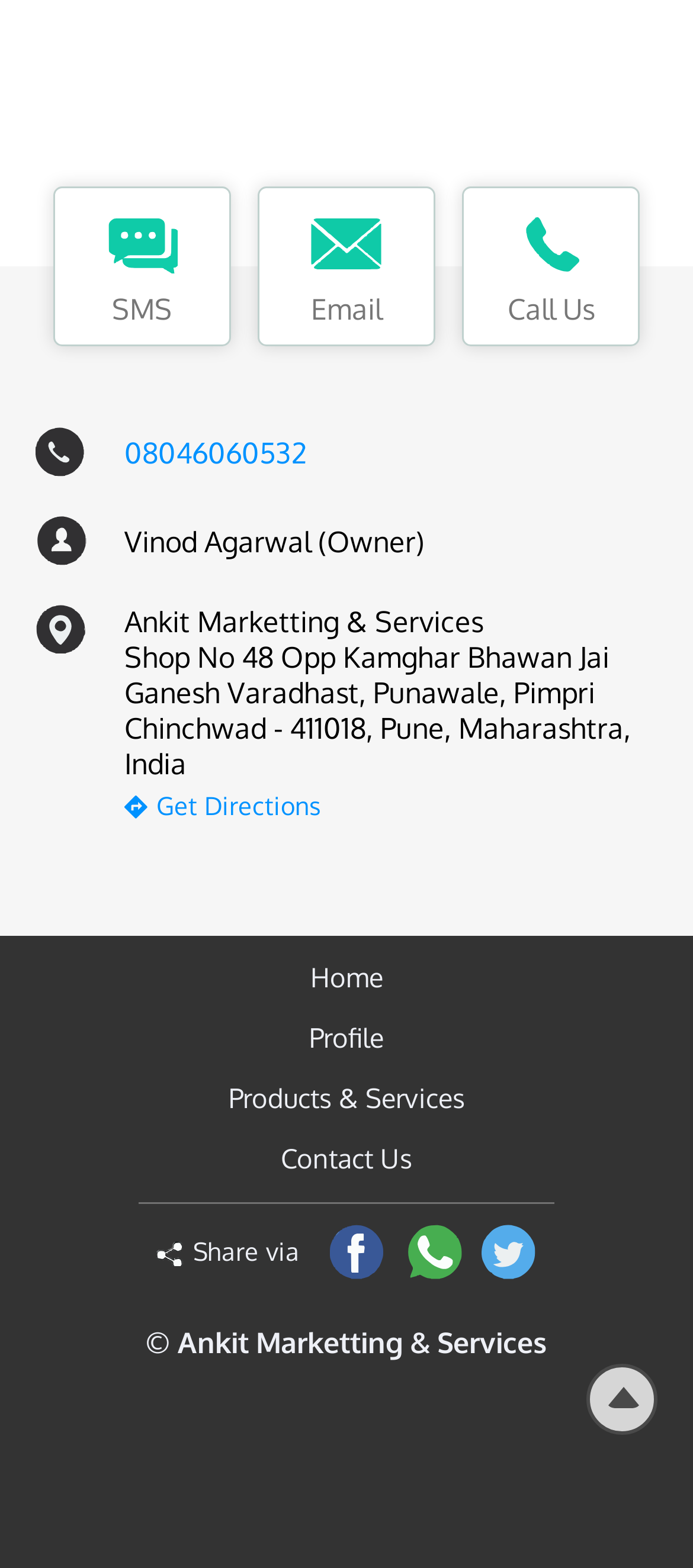Provide the bounding box coordinates of the area you need to click to execute the following instruction: "Get Directions".

[0.179, 0.498, 0.949, 0.524]